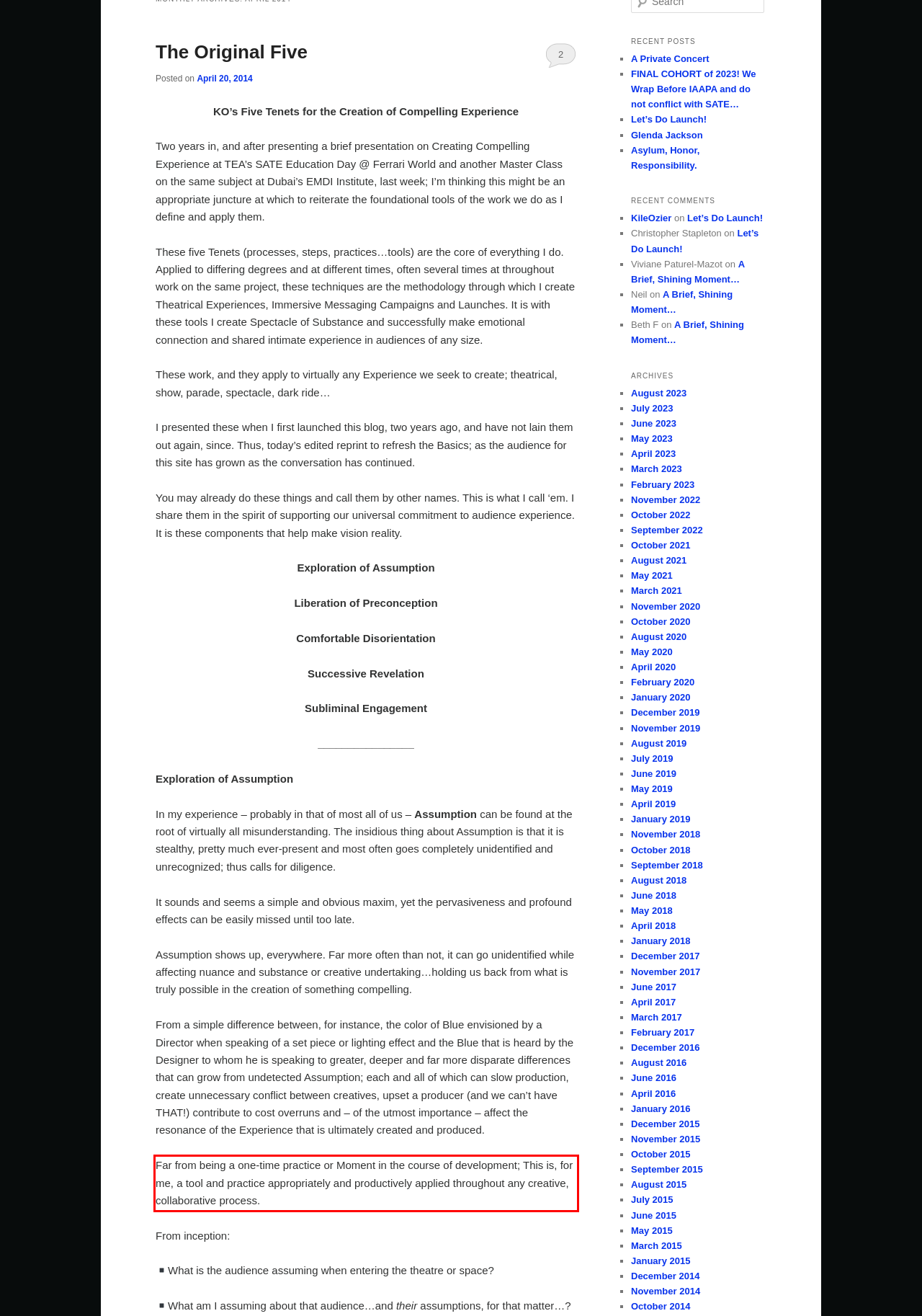Given a webpage screenshot, identify the text inside the red bounding box using OCR and extract it.

Far from being a one-time practice or Moment in the course of development; This is, for me, a tool and practice appropriately and productively applied throughout any creative, collaborative process.